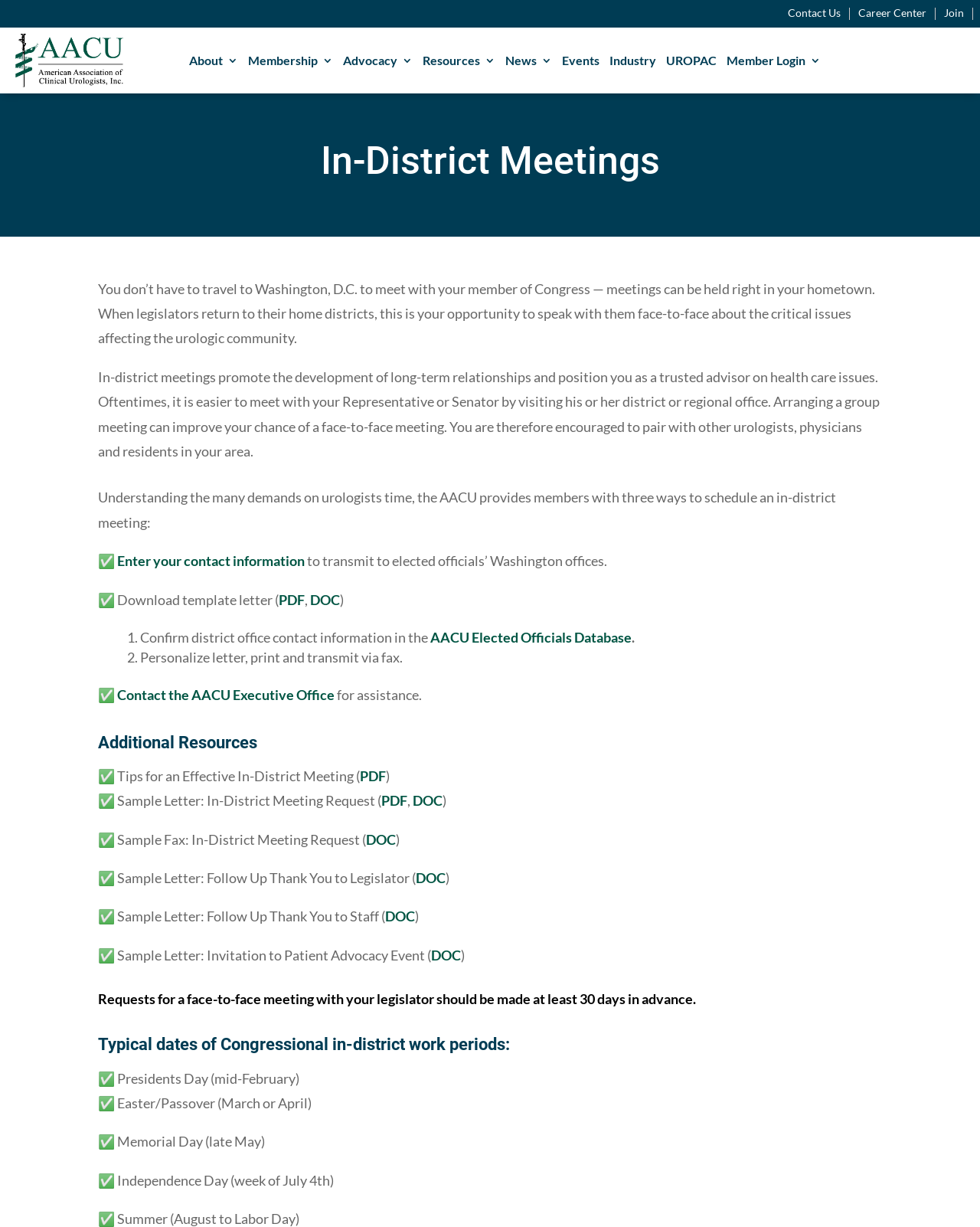Please look at the image and answer the question with a detailed explanation: What is the typical time period for Congressional in-district work periods around Independence Day?

The webpage lists typical dates of Congressional in-district work periods, including Independence Day, which is specified as the week of July 4th.